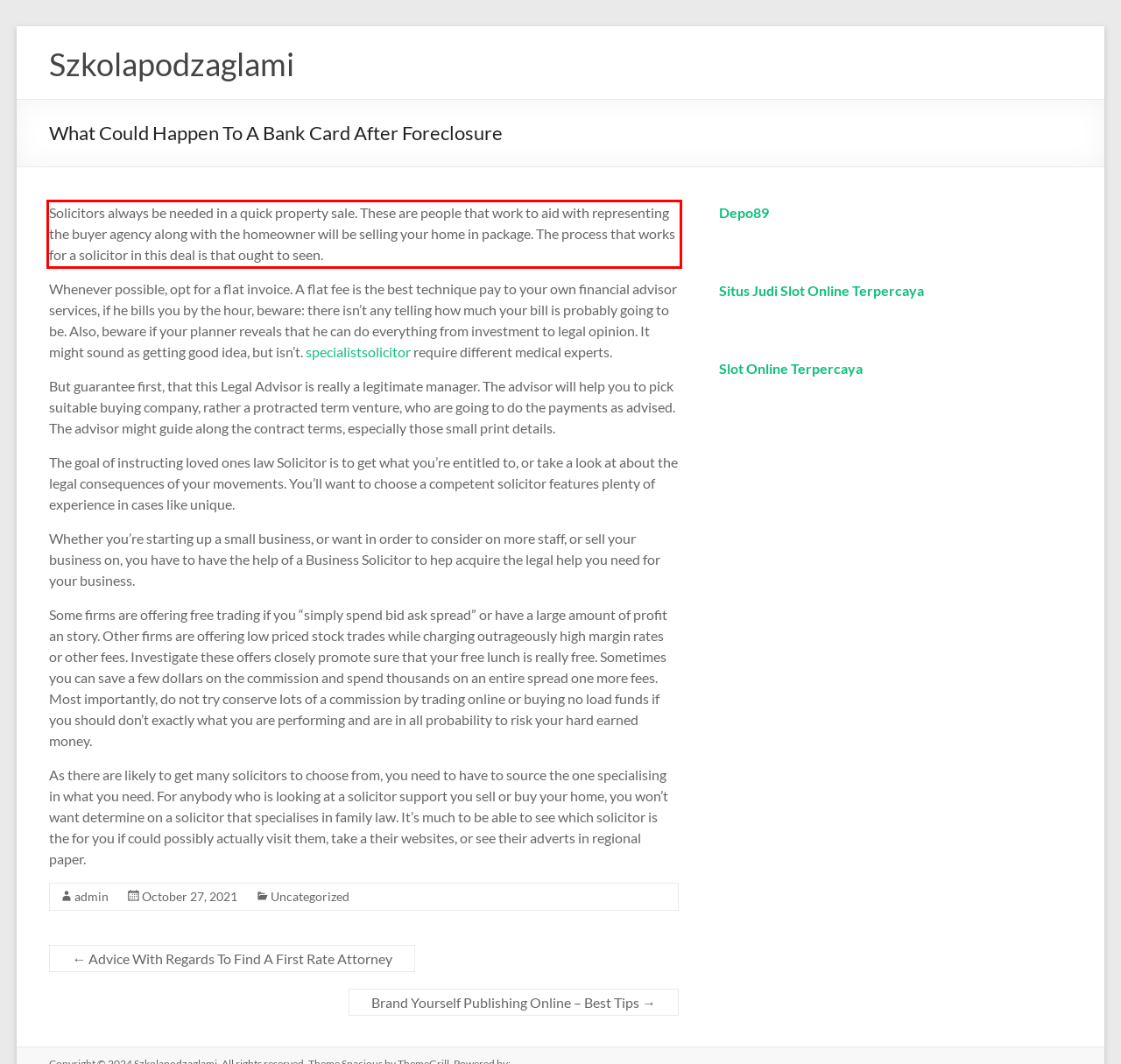Analyze the screenshot of the webpage and extract the text from the UI element that is inside the red bounding box.

Solicitors always be needed in a quick property sale. These are people that work to aid with representing the buyer agency along with the homeowner will be selling your home in package. The process that works for a solicitor in this deal is that ought to seen.